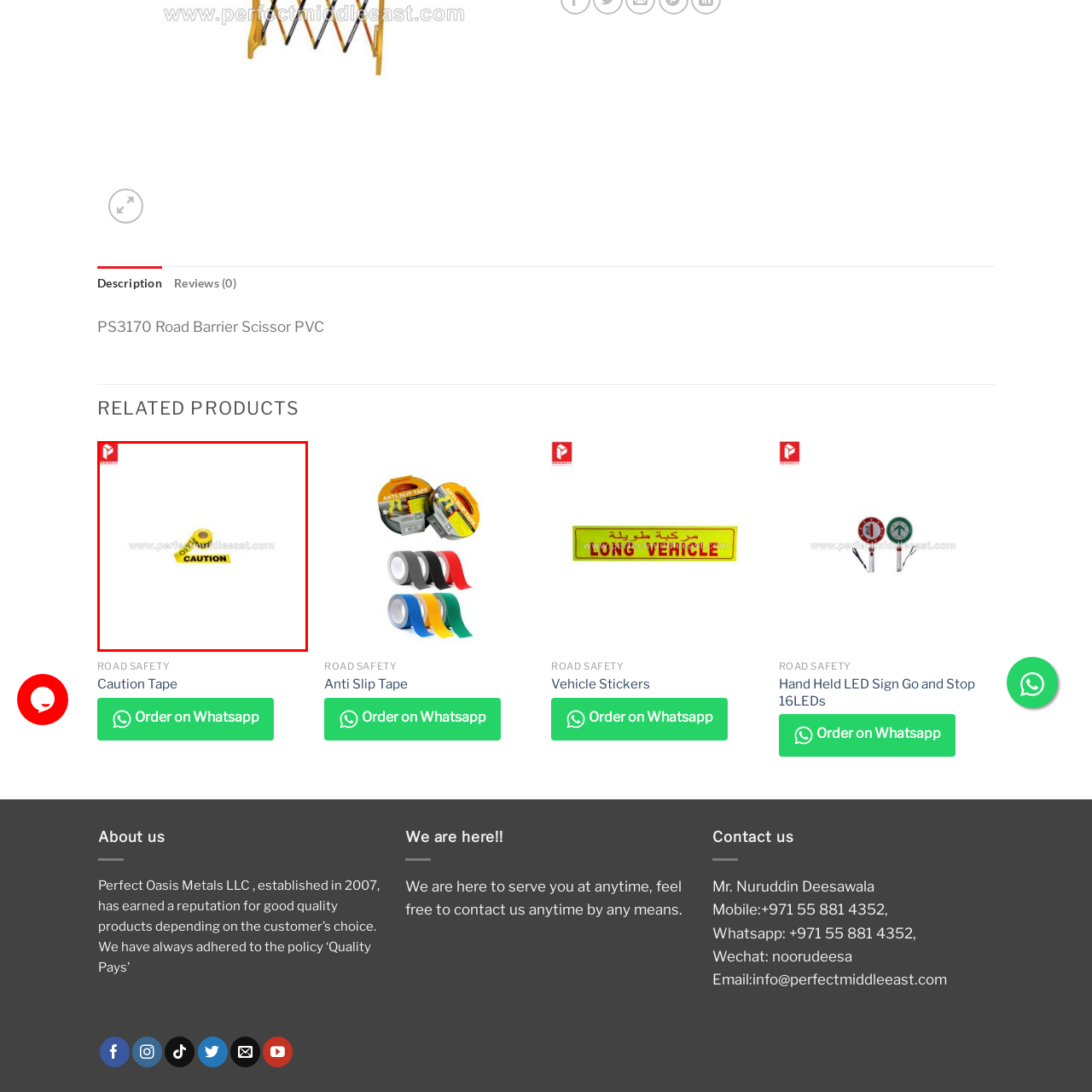Look at the image segment within the red box, What is the purpose of the caution tape? Give a brief response in one word or phrase.

to alert individuals of potential hazards